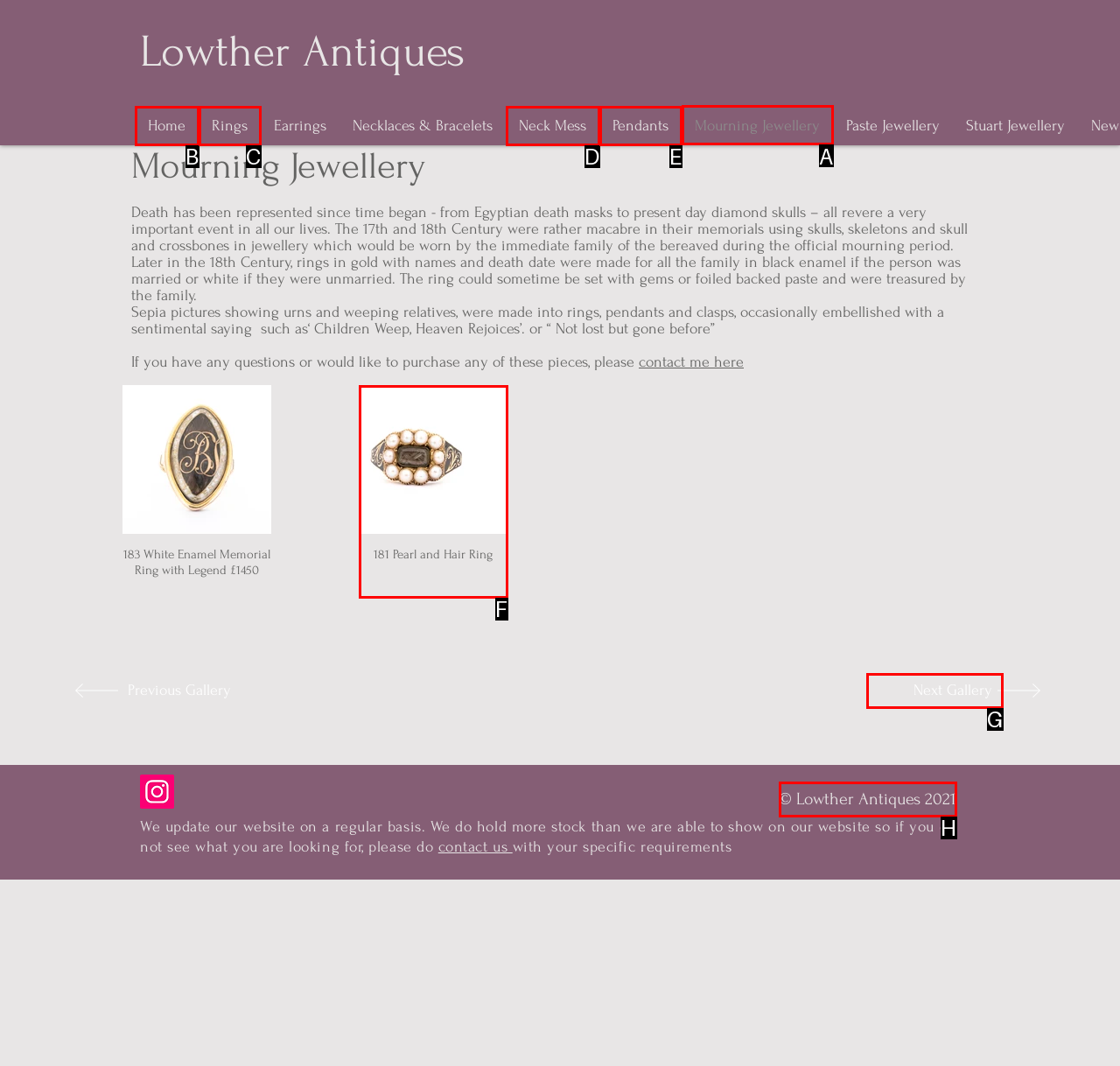Tell me which one HTML element you should click to complete the following task: View Mourning Jewellery
Answer with the option's letter from the given choices directly.

A